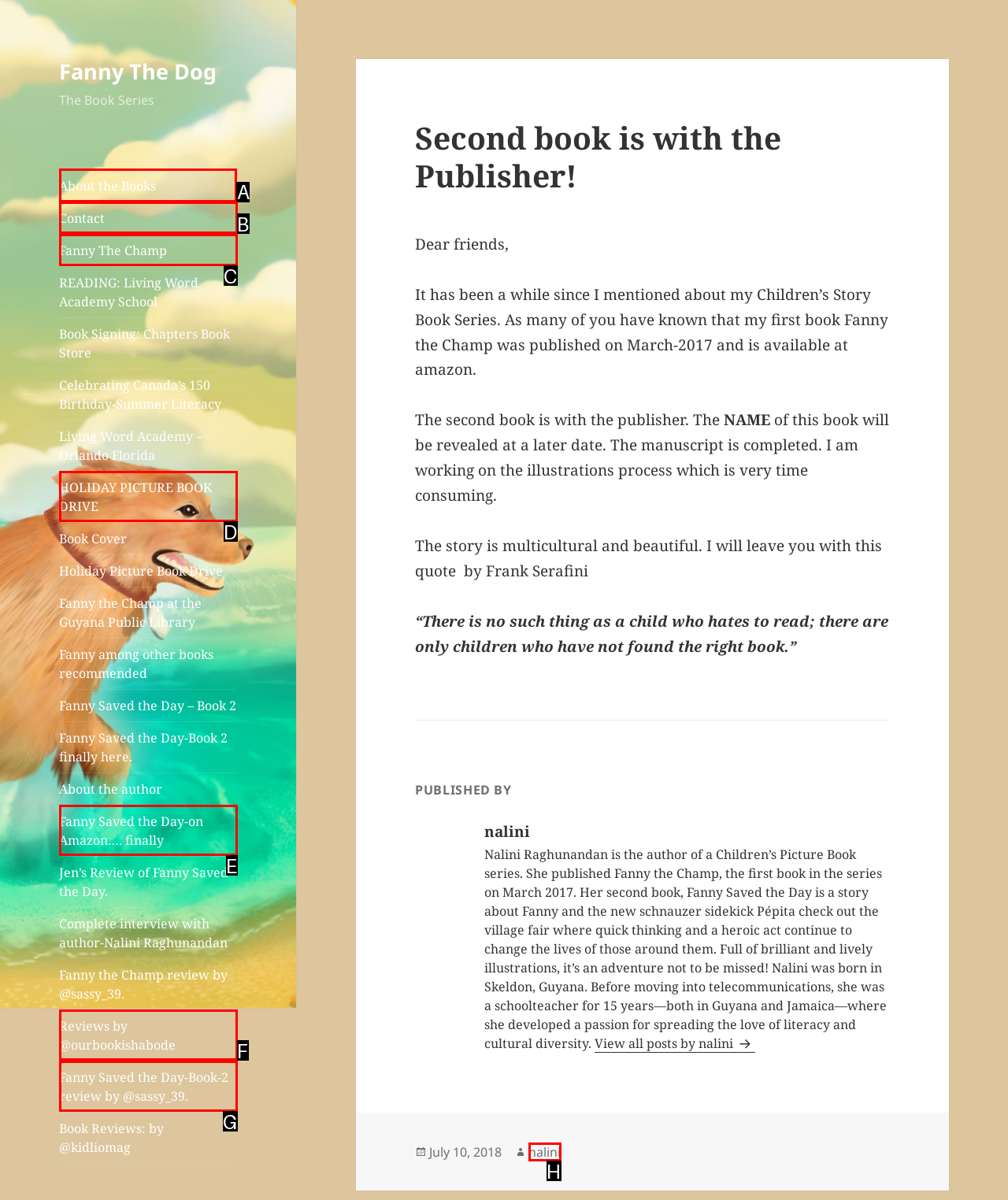Point out the HTML element I should click to achieve the following: Click on 'About the Books' Reply with the letter of the selected element.

A